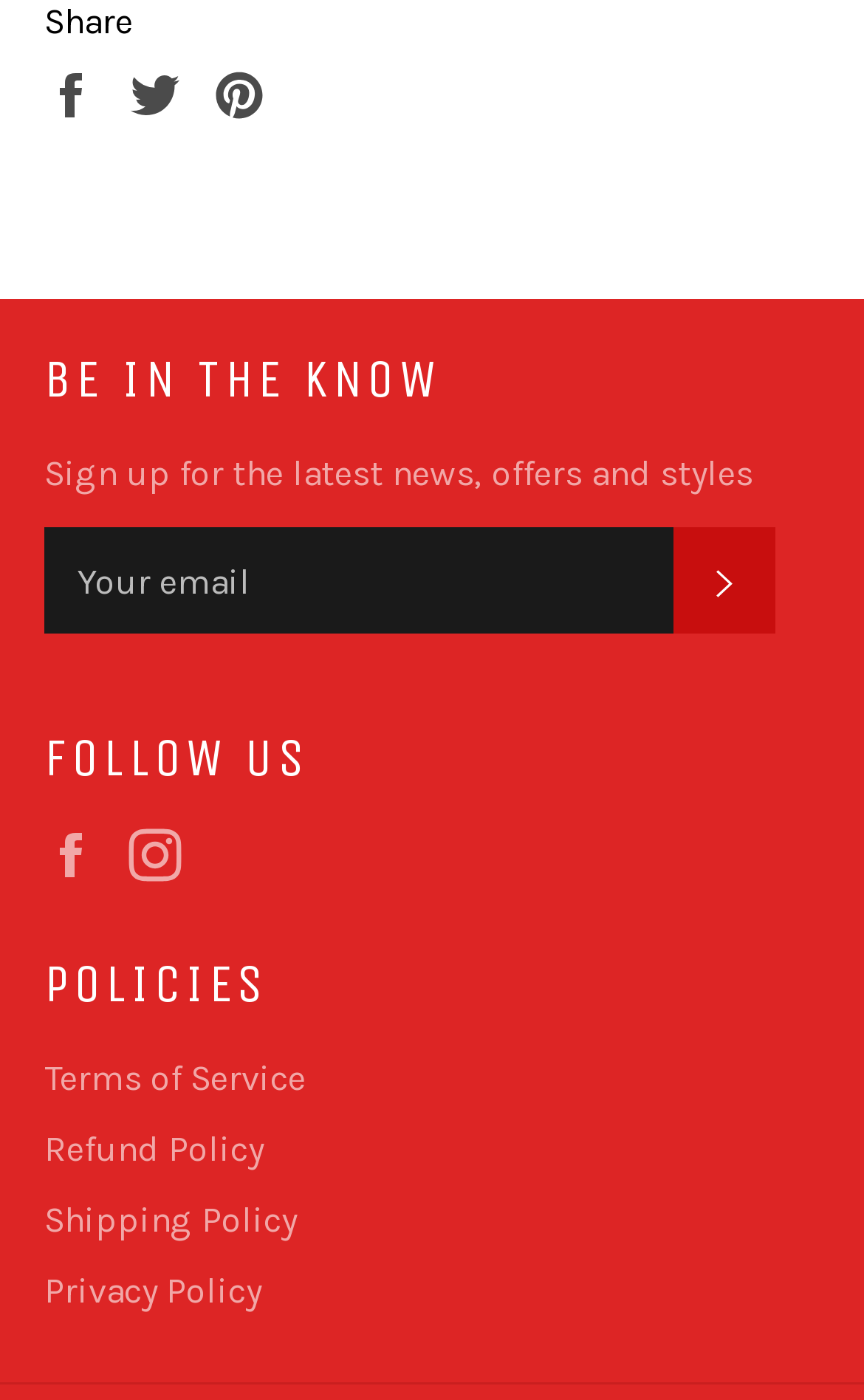From the image, can you give a detailed response to the question below:
How many policy links are listed?

I counted the number of policy links listed under the 'POLICIES' heading, which are Terms of Service, Refund Policy, Shipping Policy, and Privacy Policy, totaling 4 links.